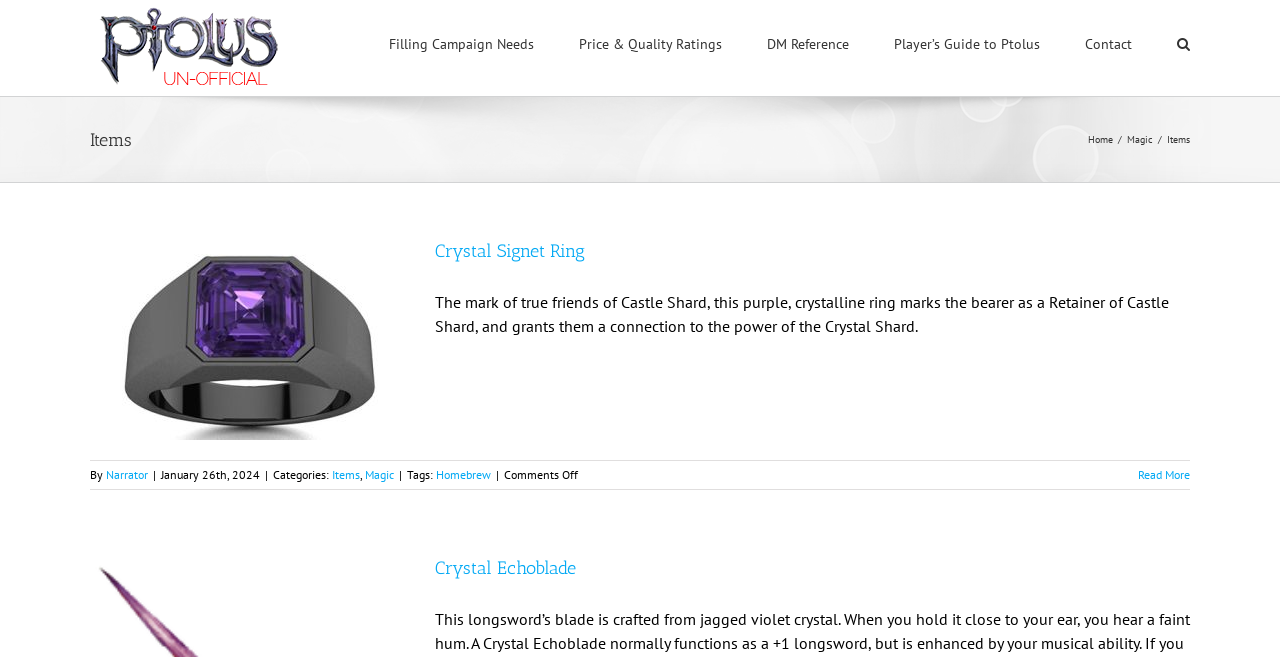Provide the bounding box coordinates of the UI element that matches the description: "Player’s Guide to Ptolus".

[0.698, 0.0, 0.812, 0.128]